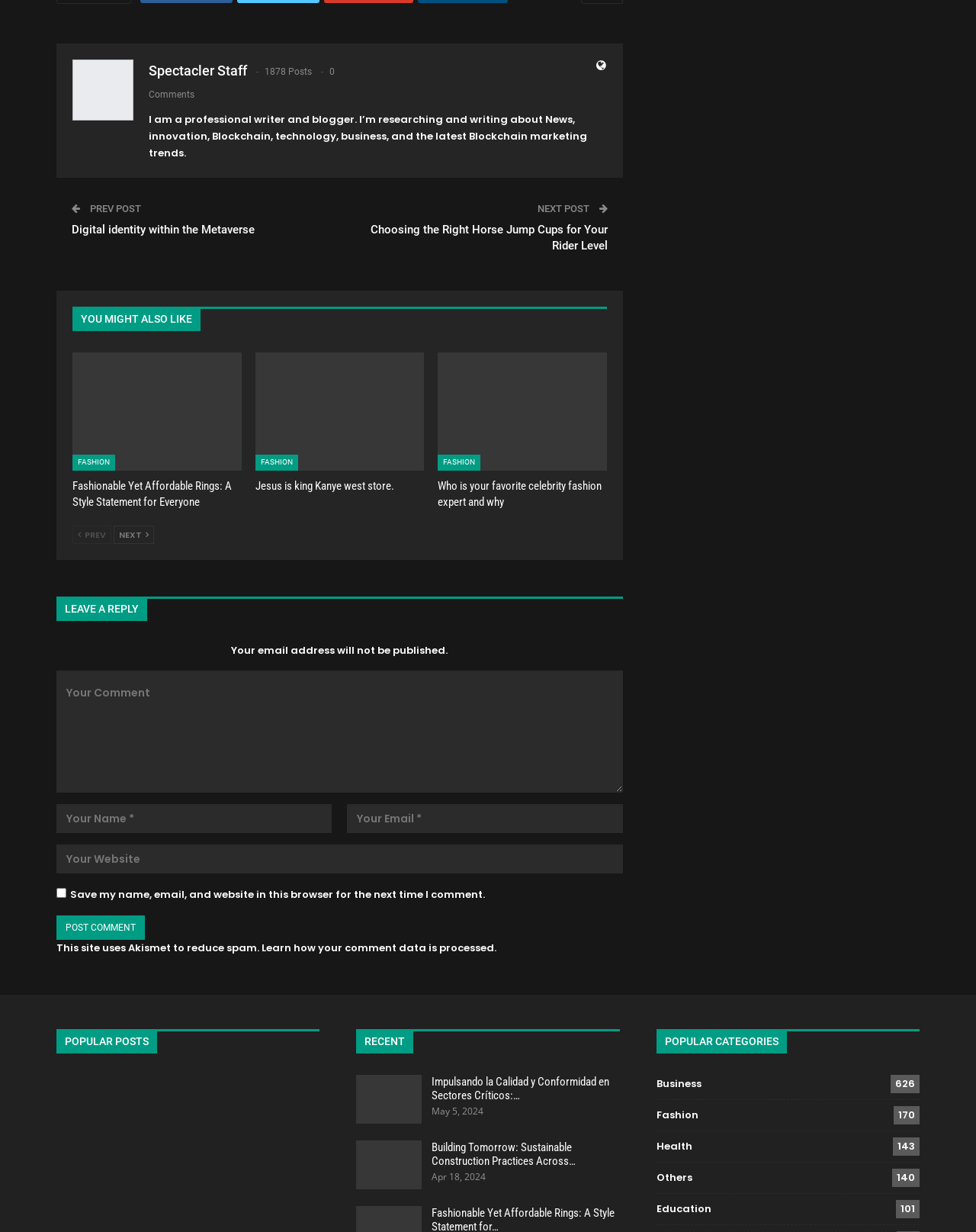Locate the bounding box coordinates of the clickable part needed for the task: "Go to the previous post".

[0.09, 0.165, 0.145, 0.174]